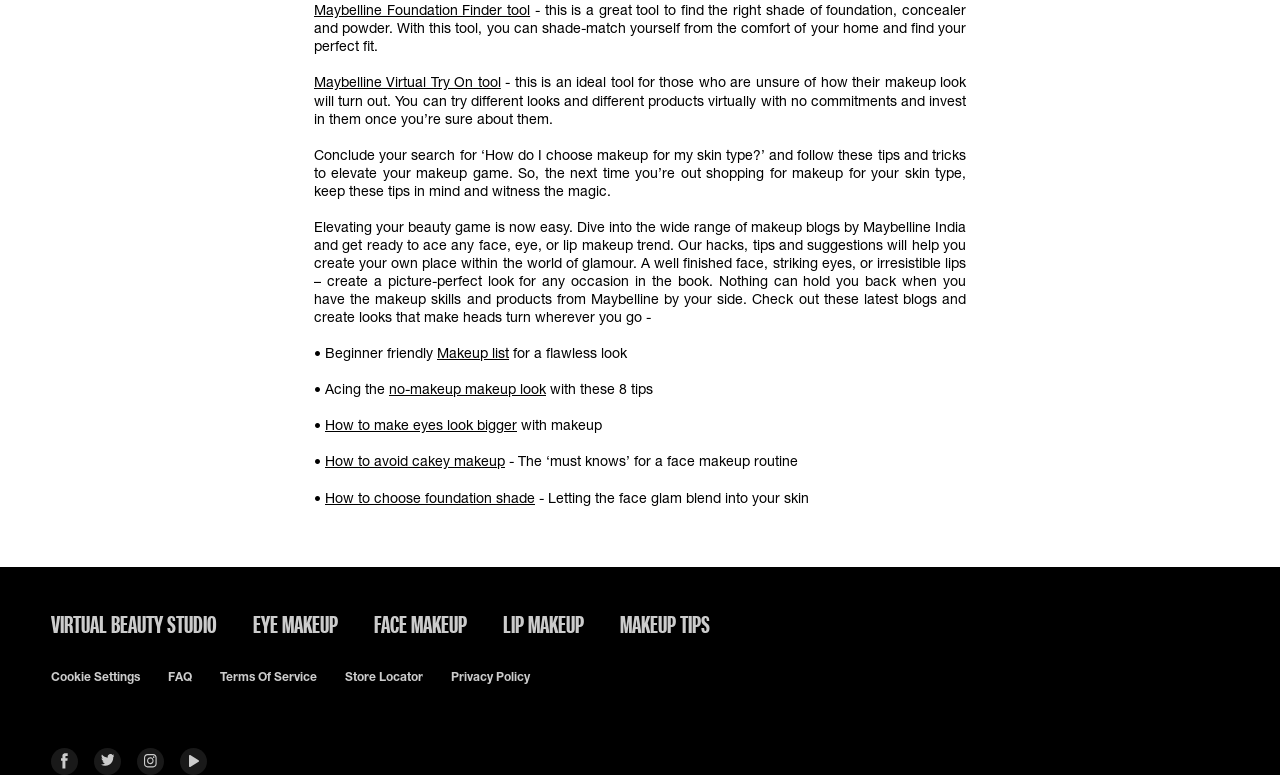Locate the bounding box coordinates of the element you need to click to accomplish the task described by this instruction: "Explore the virtual beauty studio".

[0.04, 0.789, 0.17, 0.82]